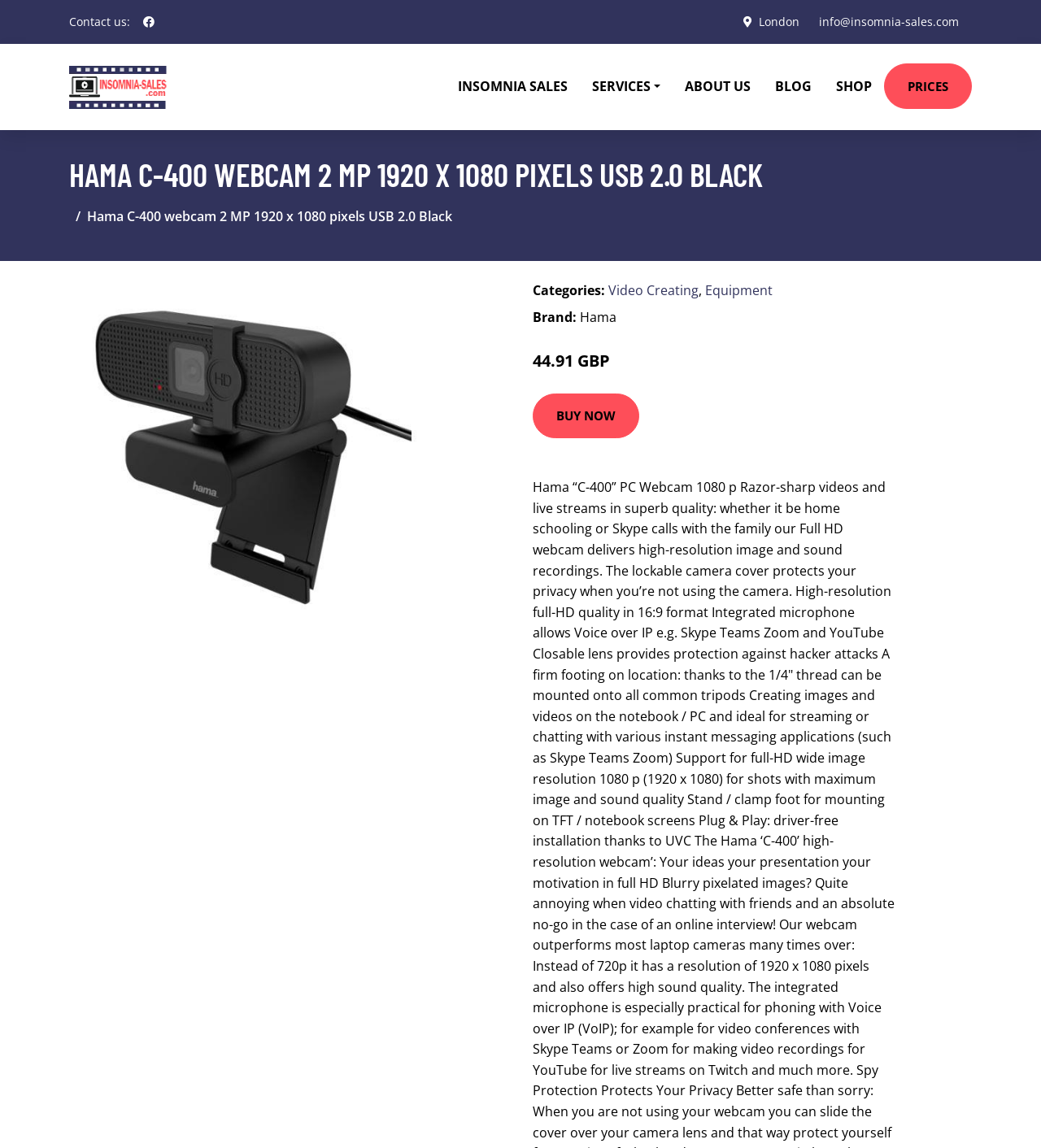Find the bounding box coordinates for the area you need to click to carry out the instruction: "Buy the Hama C-400 webcam". The coordinates should be four float numbers between 0 and 1, indicated as [left, top, right, bottom].

[0.512, 0.343, 0.614, 0.382]